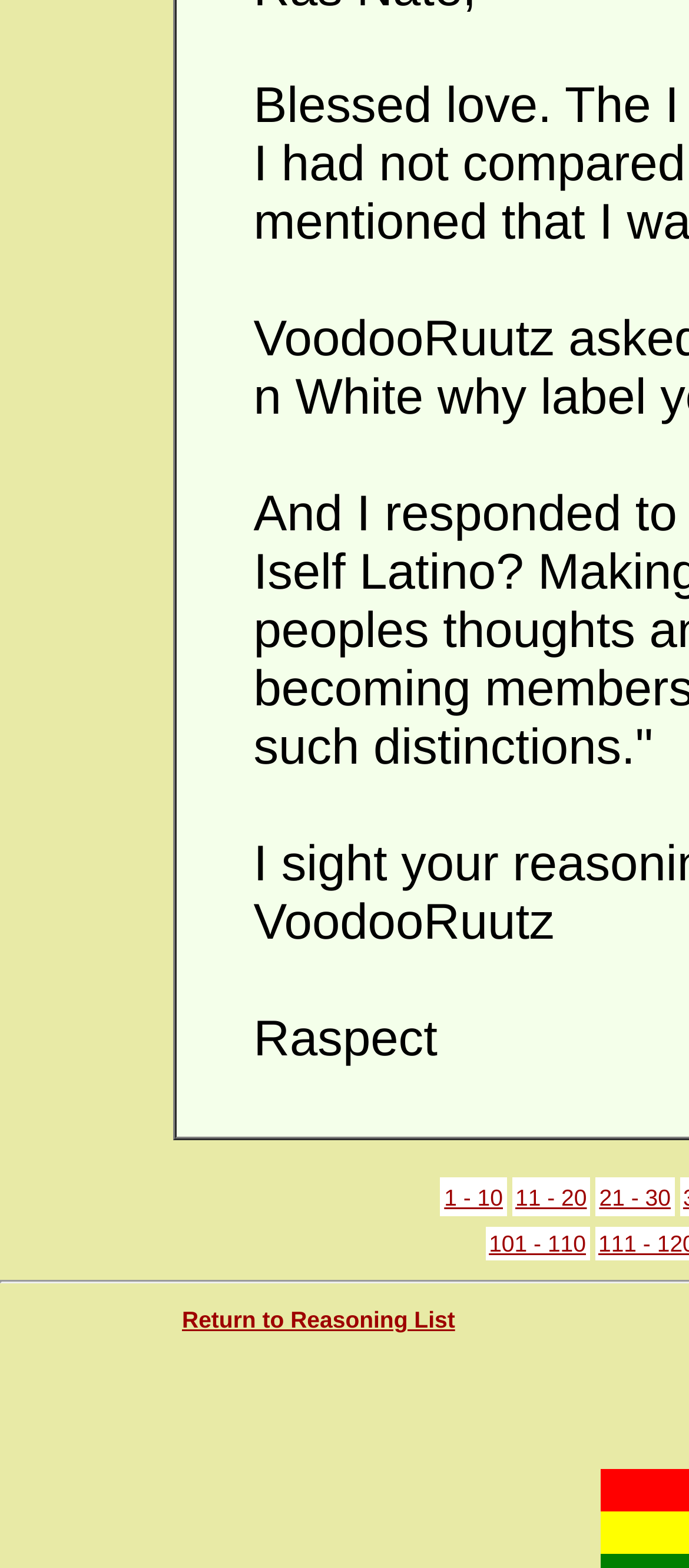Examine the screenshot and answer the question in as much detail as possible: What is the purpose of the links on the page?

The links on the page, such as '1 - 10', '11 - 20', and '21 - 30', seem to be navigation links that allow users to move to different sections or pages. This is inferred from the gridcell structure and the text content of the links, which suggest a pagination or categorization system.